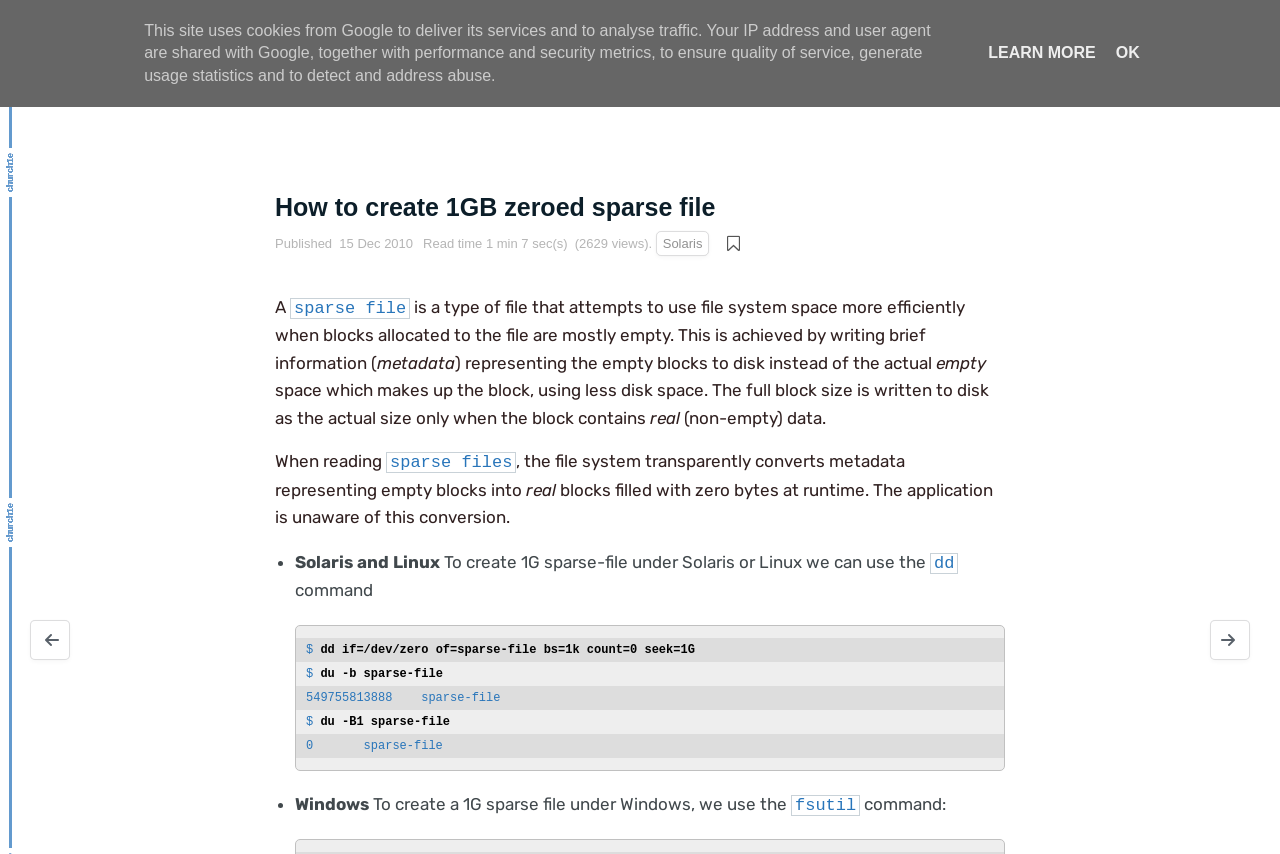Please find the bounding box coordinates in the format (top-left x, top-left y, bottom-right x, bottom-right y) for the given element description. Ensure the coordinates are floating point numbers between 0 and 1. Description: Home

[0.754, 0.028, 0.782, 0.046]